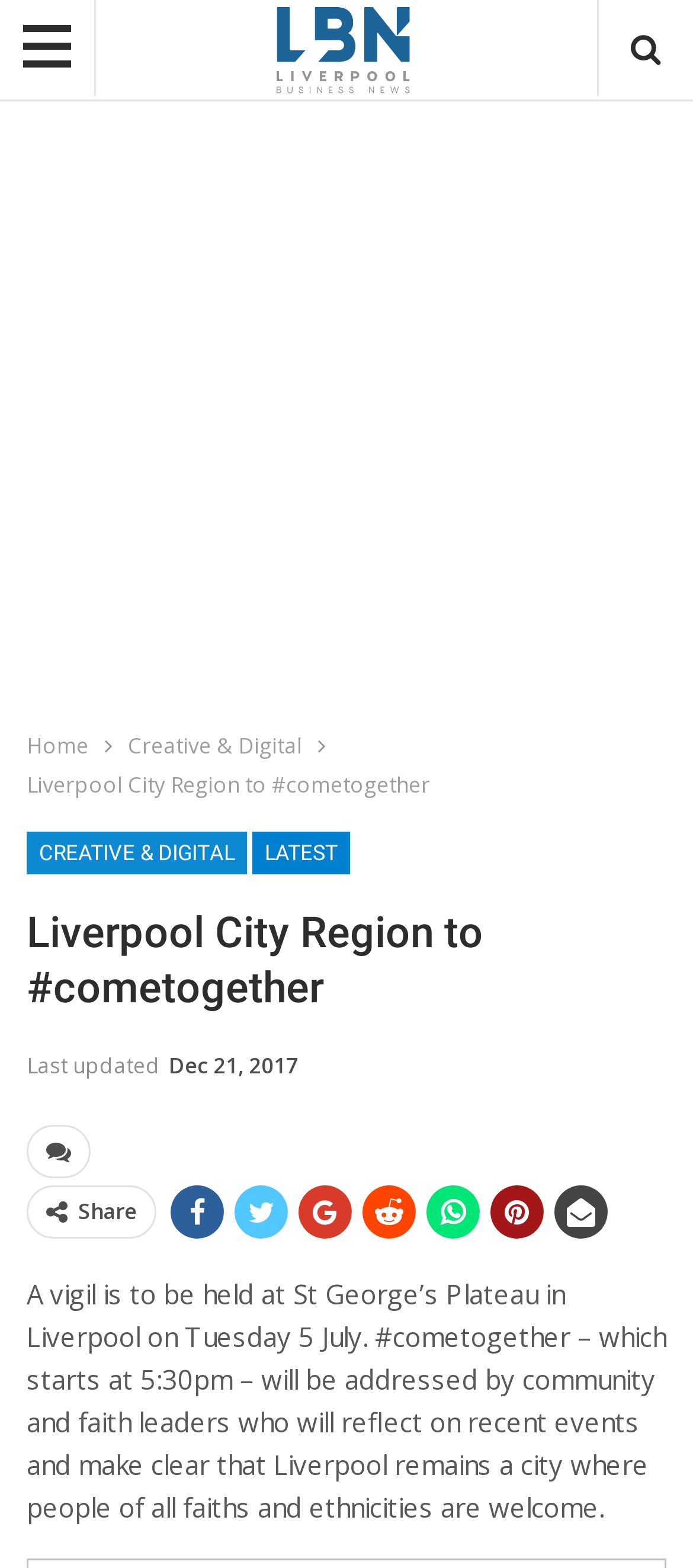Determine the main text heading of the webpage and provide its content.

Liverpool City Region to #cometogether